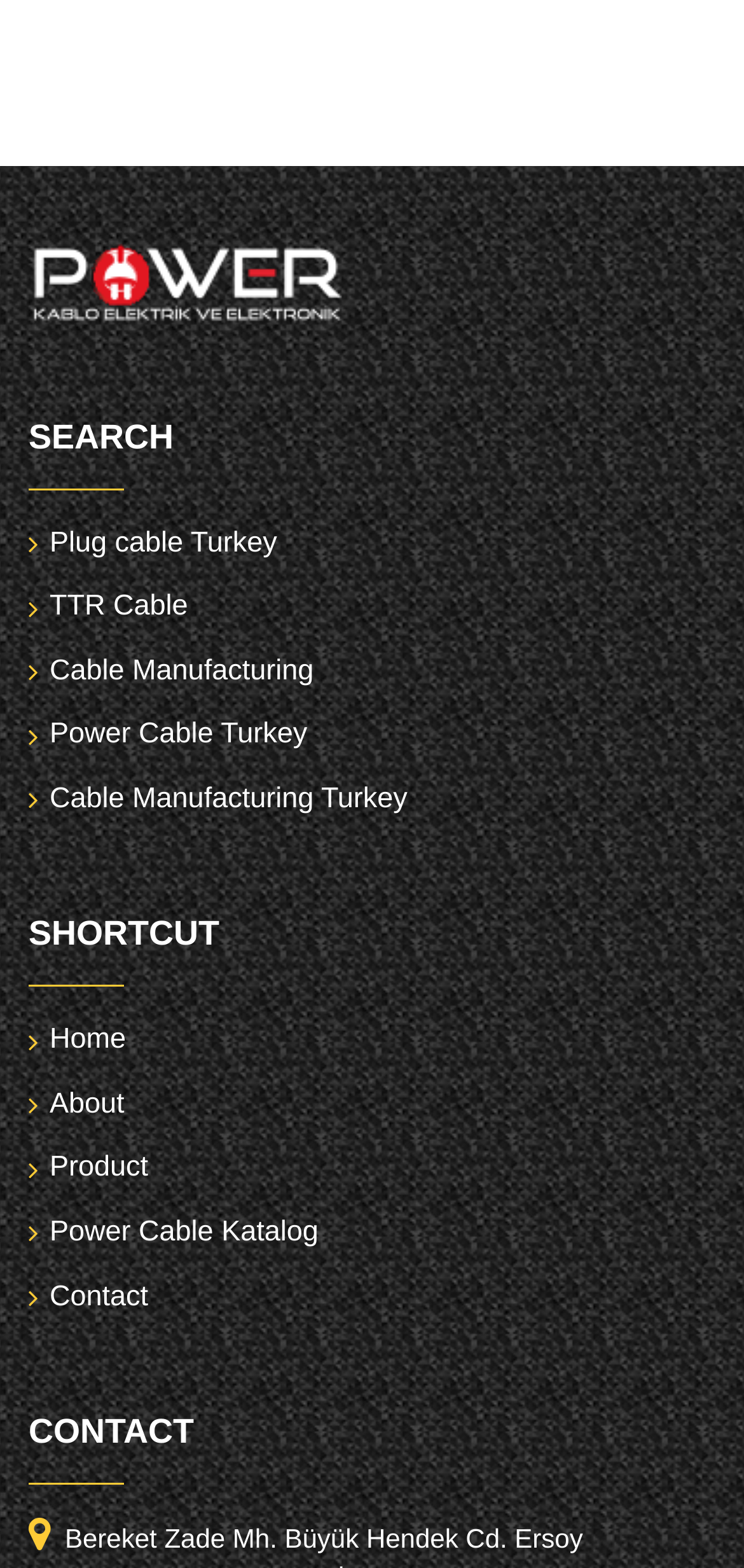Find the bounding box coordinates of the clickable element required to execute the following instruction: "visit Plug cable Turkey page". Provide the coordinates as four float numbers between 0 and 1, i.e., [left, top, right, bottom].

[0.067, 0.335, 0.372, 0.356]